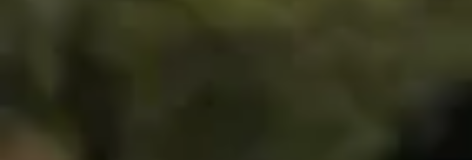How many hectares are set aside for natural forest?
Refer to the image and provide a detailed answer to the question.

According to the caption, El Gigante Coffee sets aside over 40 hectares for natural forest and plants native species alongside coffee crops, emphasizing their commitment to sustainability and harmony with nature.